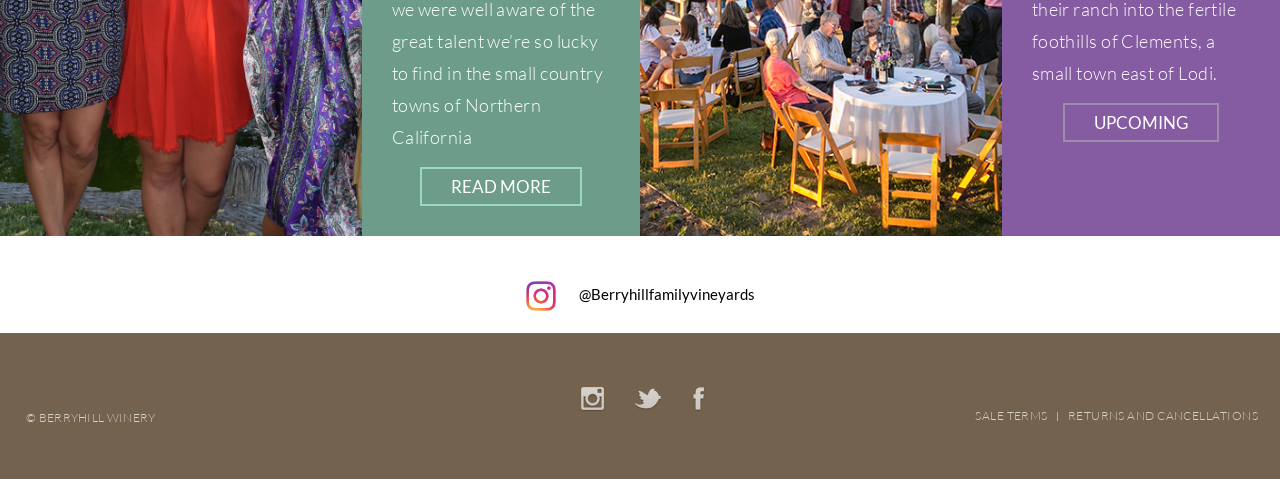From the webpage screenshot, predict the bounding box coordinates (top-left x, top-left y, bottom-right x, bottom-right y) for the UI element described here: Upcoming

[0.83, 0.214, 0.952, 0.296]